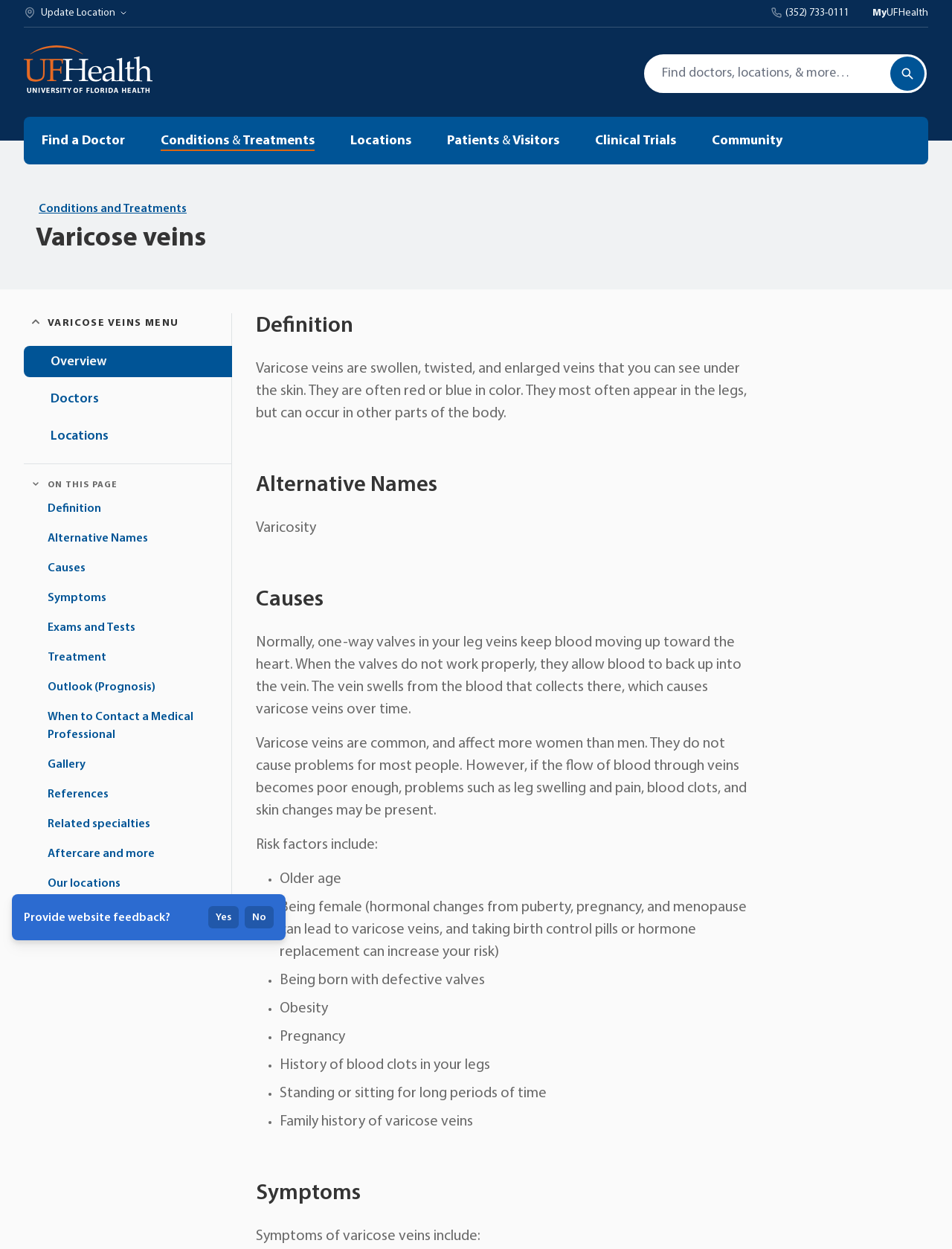Please identify the bounding box coordinates of the element that needs to be clicked to perform the following instruction: "Click on Find a Doctor".

[0.025, 0.094, 0.15, 0.132]